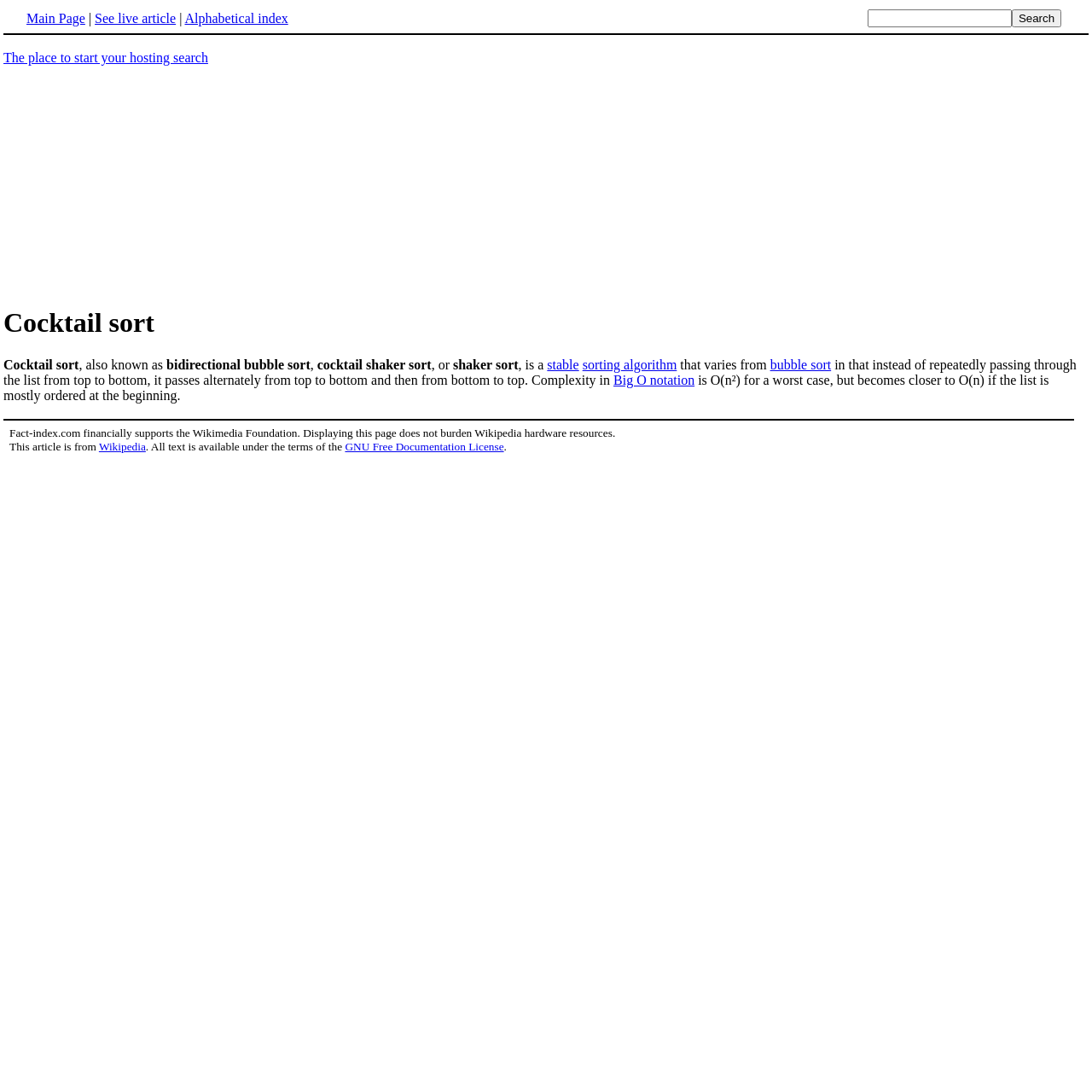Using the webpage screenshot, find the UI element described by sorting algorithm. Provide the bounding box coordinates in the format (top-left x, top-left y, bottom-right x, bottom-right y), ensuring all values are floating point numbers between 0 and 1.

[0.533, 0.327, 0.62, 0.341]